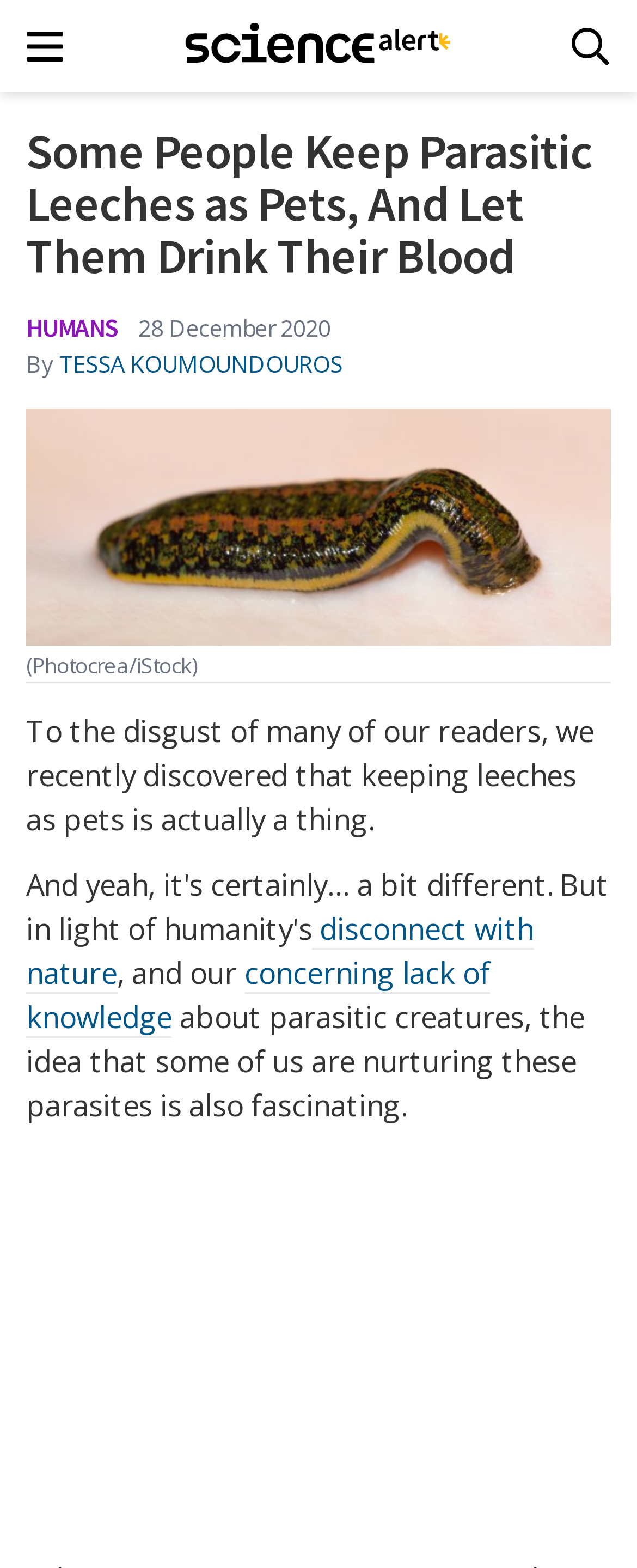Provide the bounding box for the UI element matching this description: "aria-label="Main menu"".

[0.041, 0.016, 0.131, 0.042]